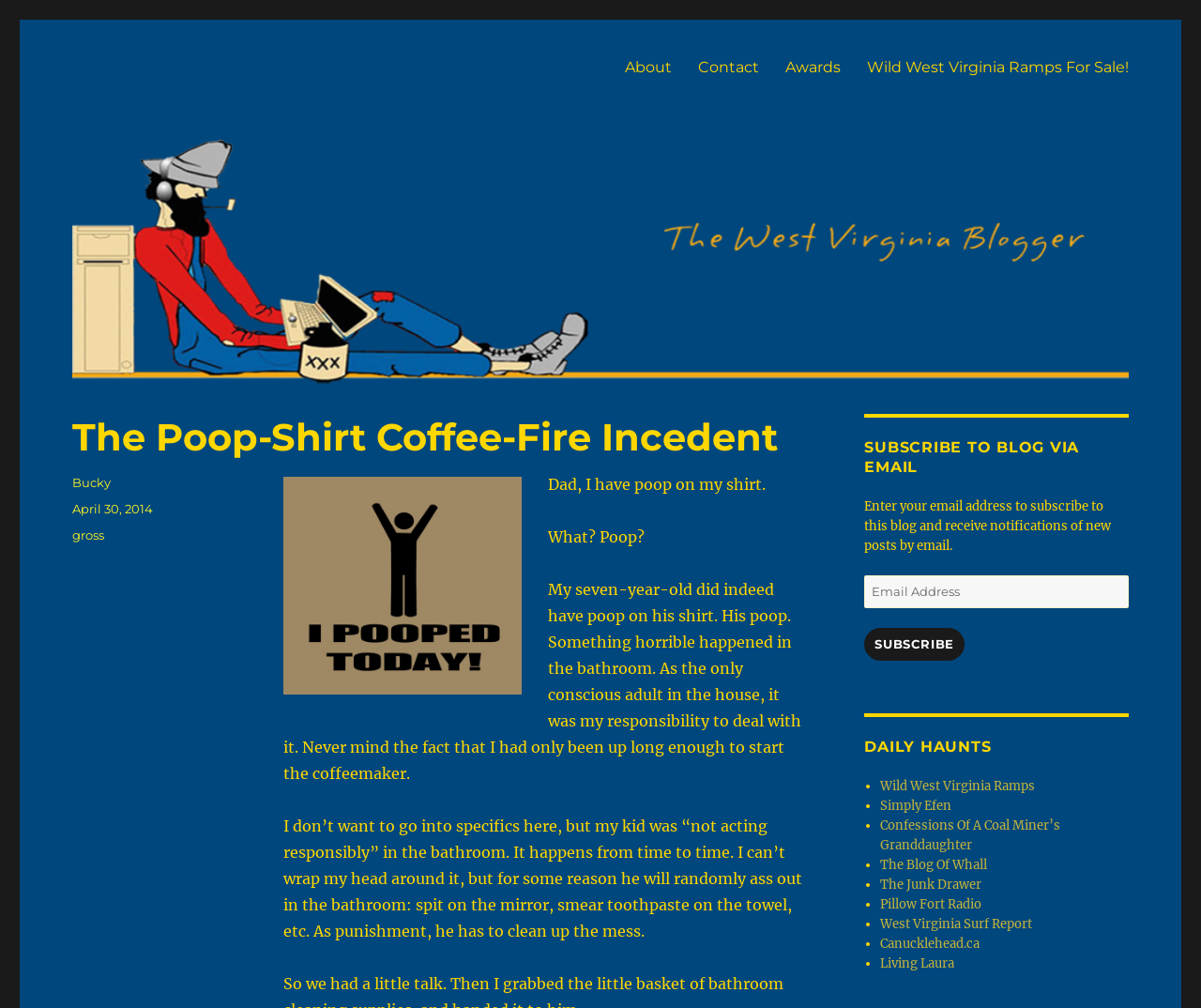Highlight the bounding box coordinates of the element you need to click to perform the following instruction: "Subscribe to the blog via email."

[0.72, 0.571, 0.94, 0.603]